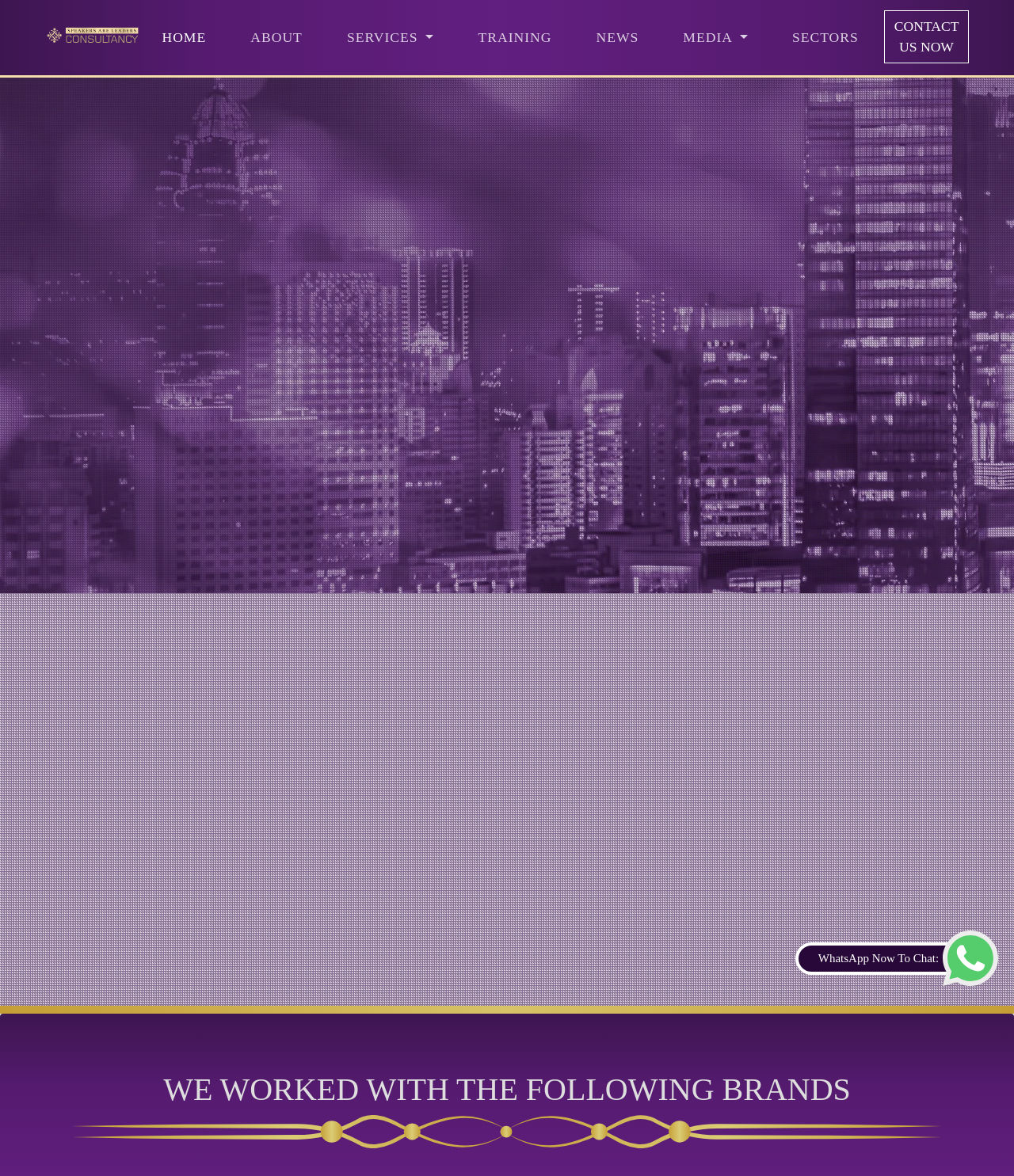Please find the bounding box coordinates for the clickable element needed to perform this instruction: "WhatsApp to chat".

[0.93, 0.804, 1.0, 0.822]